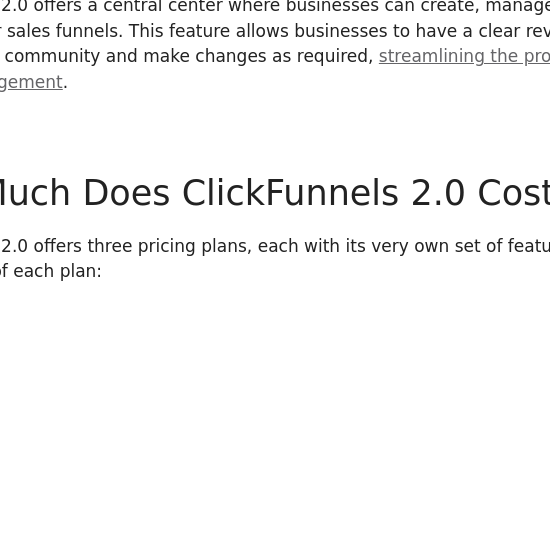Please provide a brief answer to the question using only one word or phrase: 
How many pricing plans does ClickFunnels 2.0 offer?

Three